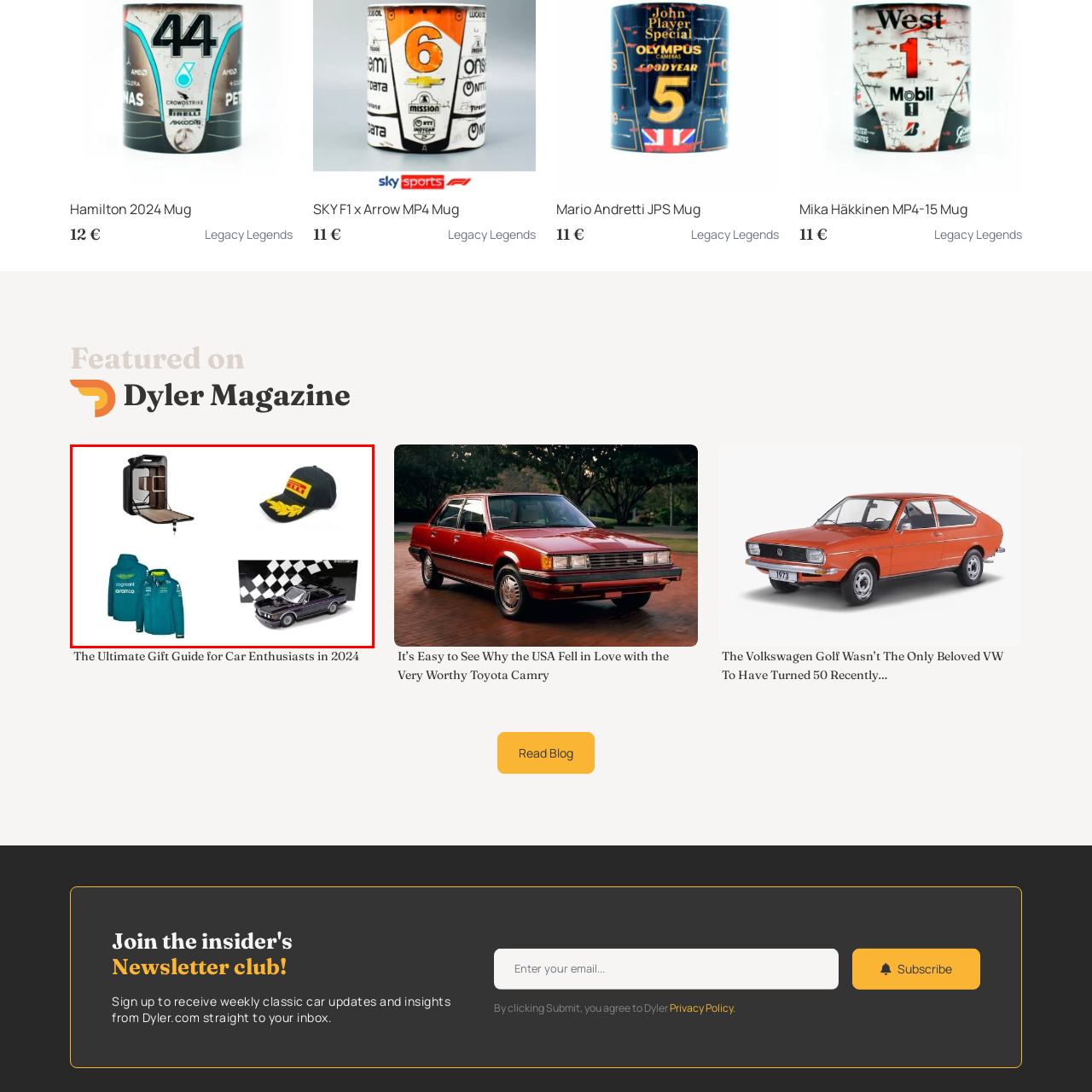Observe the image enclosed by the red box and thoroughly answer the subsequent question based on the visual details: What is the color of the jacket with the Aston Martin logo?

The caption describes the jacket as vibrant teal, which indicates the color of the jacket with the Aston Martin logo.